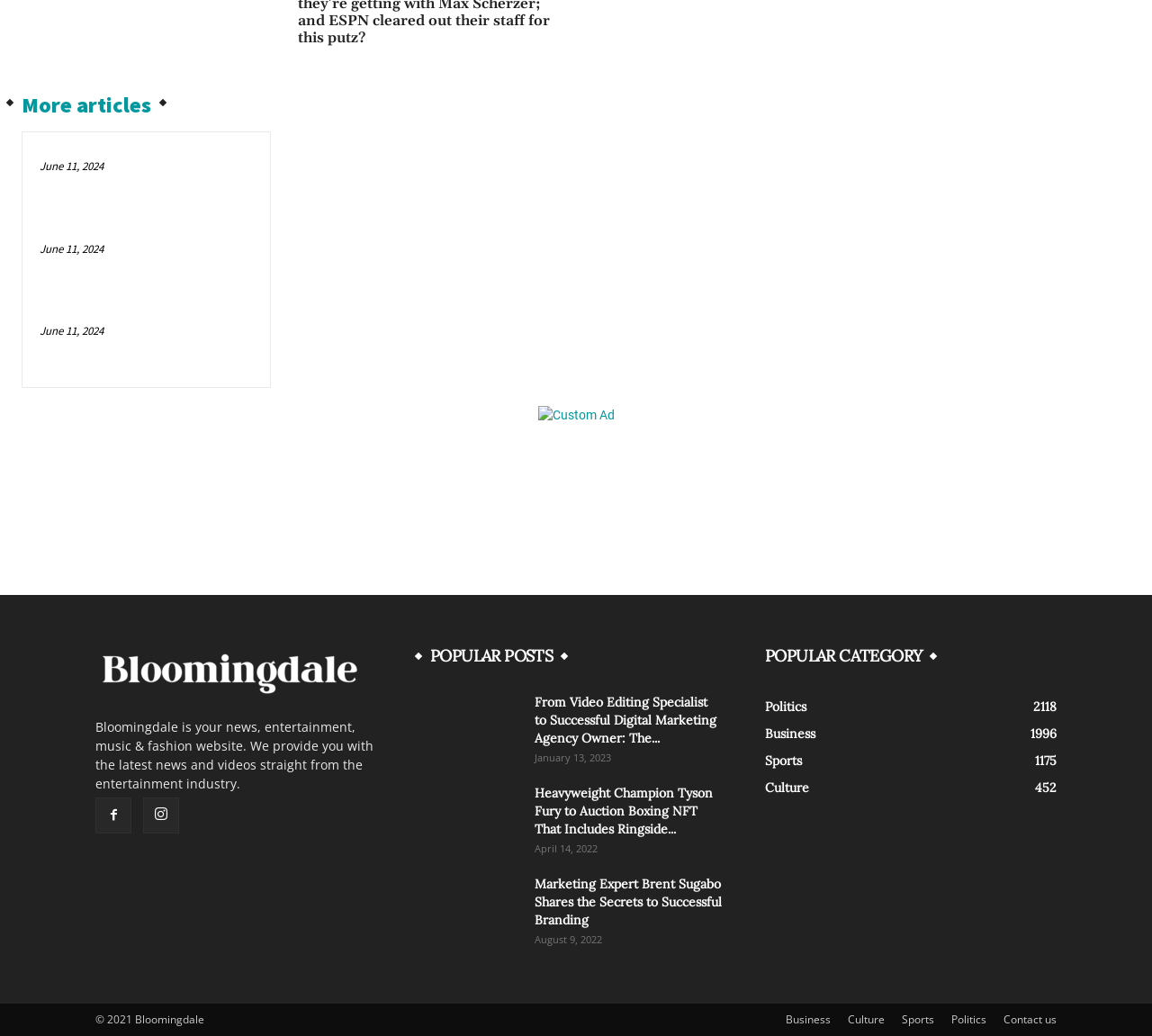What is the category with the most posts?
Provide a short answer using one word or a brief phrase based on the image.

Politics